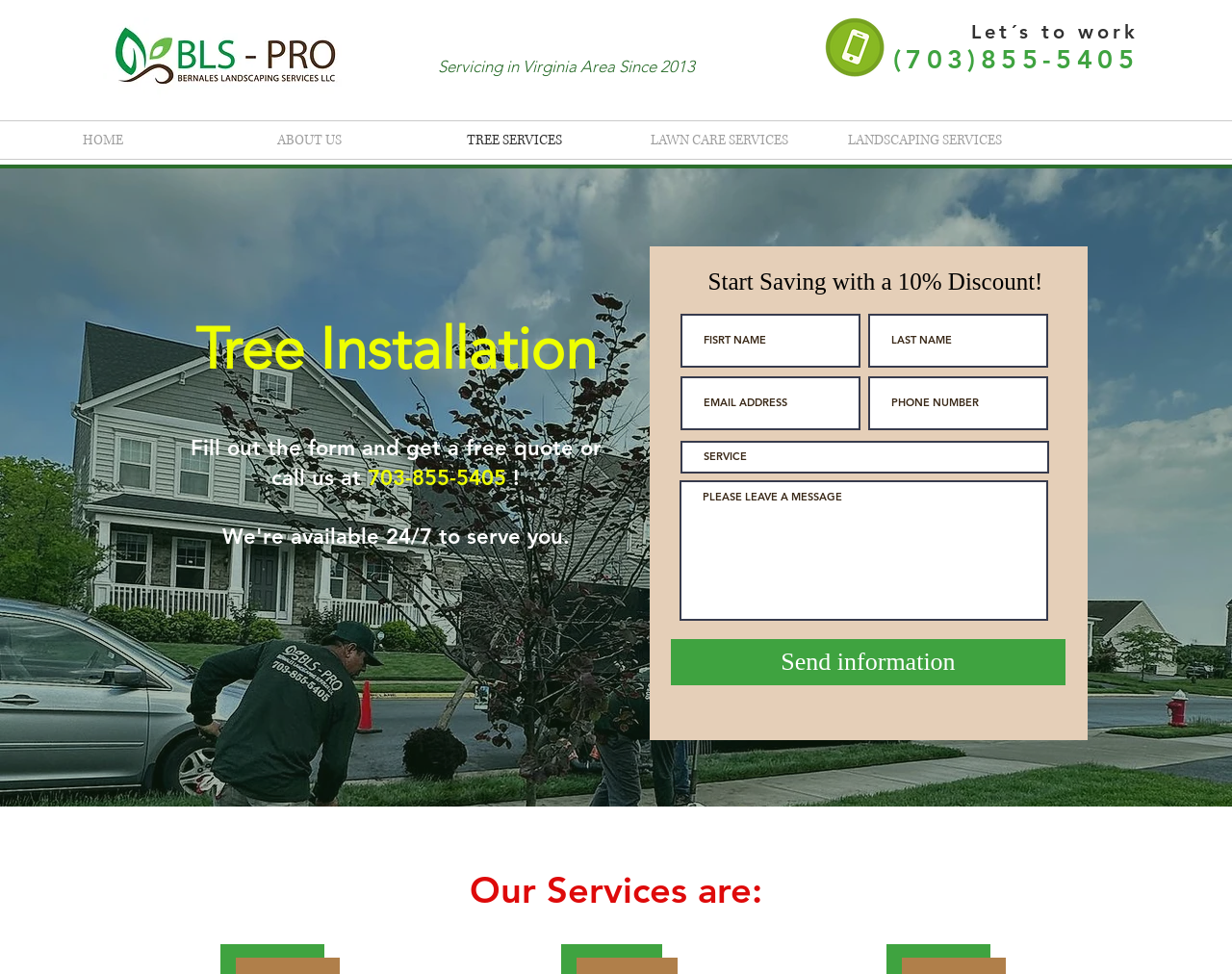Find the bounding box coordinates of the element to click in order to complete the given instruction: "Fill in the FIRST NAME field."

[0.552, 0.322, 0.698, 0.377]